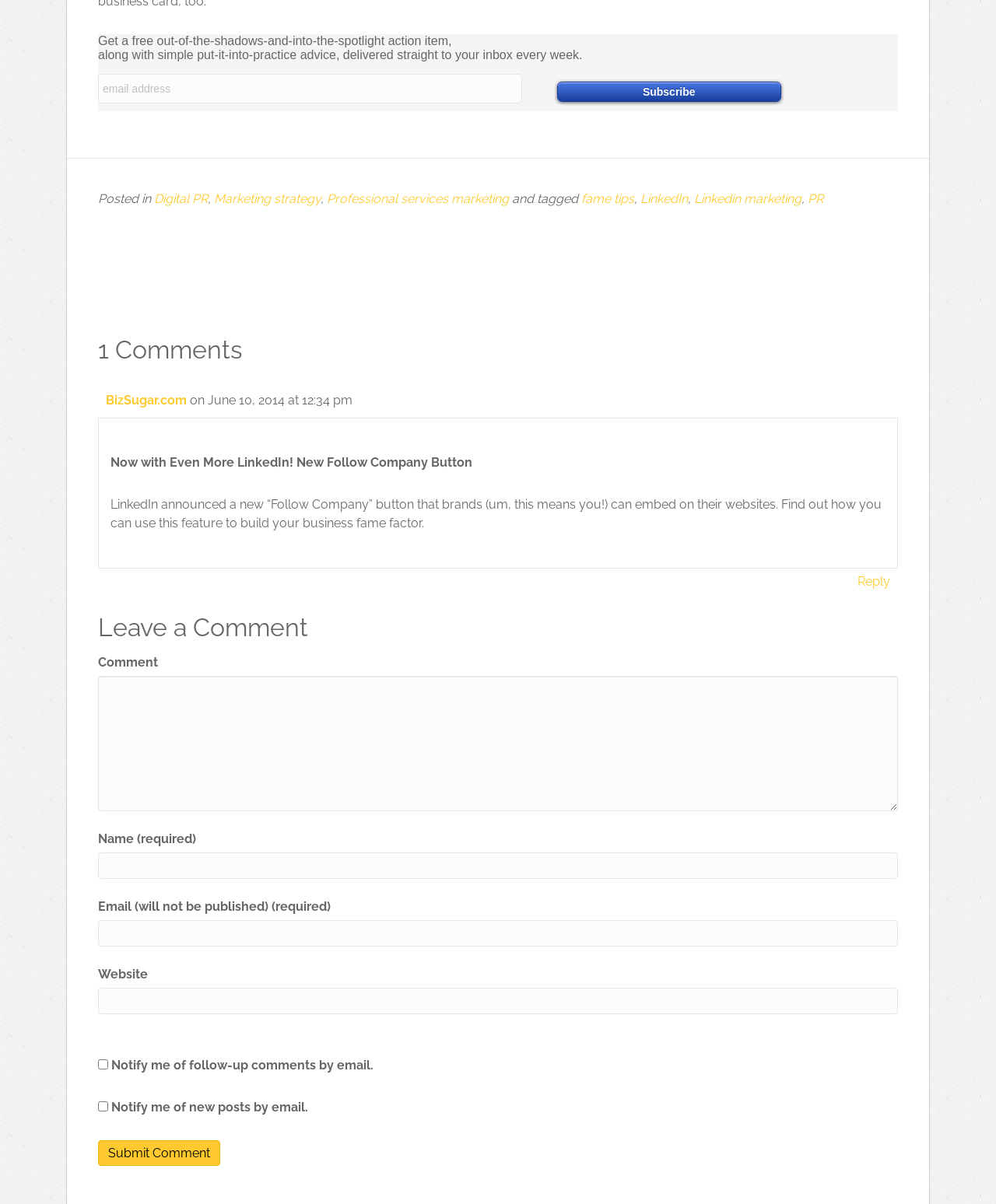Identify the bounding box coordinates of the clickable region necessary to fulfill the following instruction: "Submit a comment". The bounding box coordinates should be four float numbers between 0 and 1, i.e., [left, top, right, bottom].

[0.098, 0.947, 0.221, 0.968]